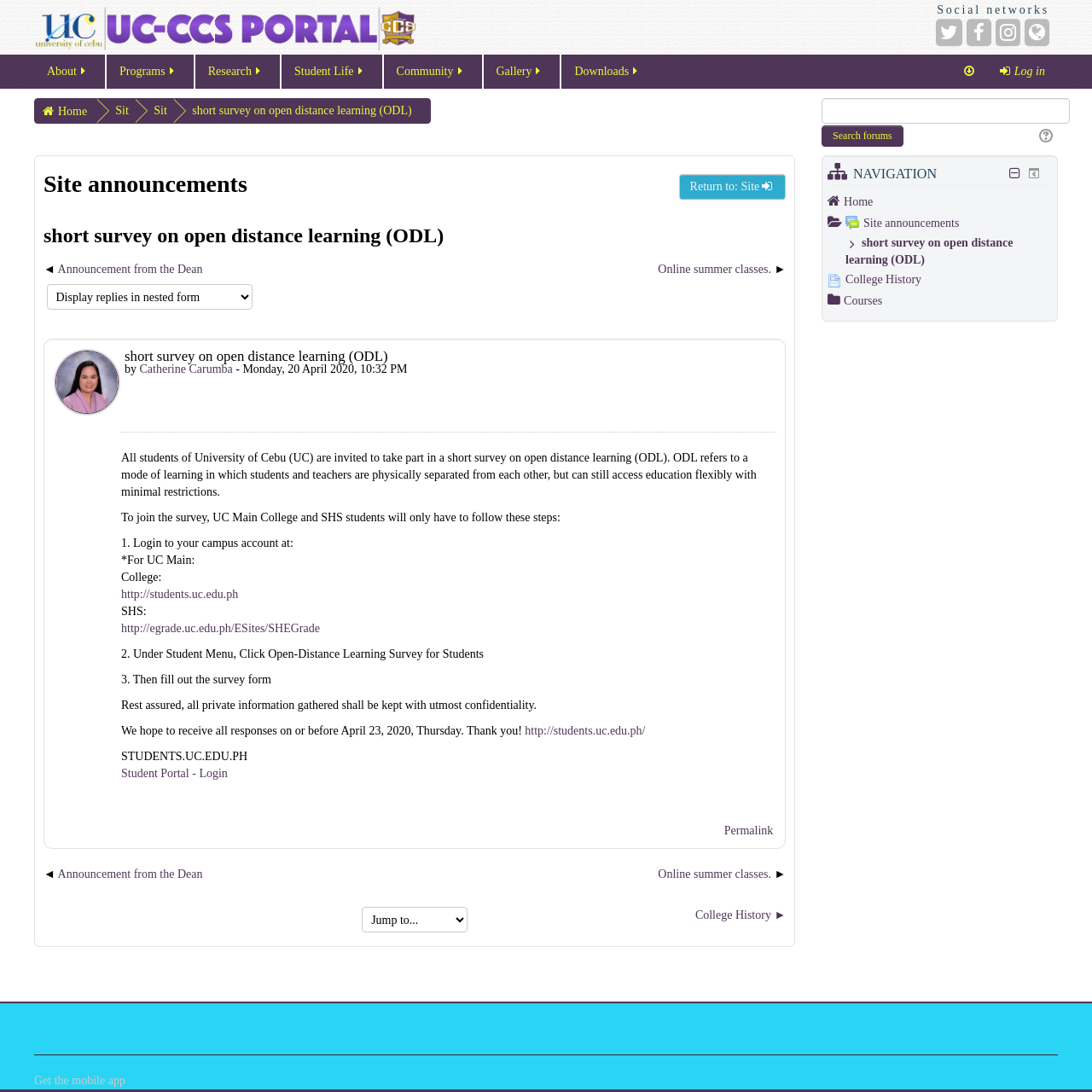Please find the bounding box for the UI element described by: "Home".

[0.773, 0.179, 0.799, 0.191]